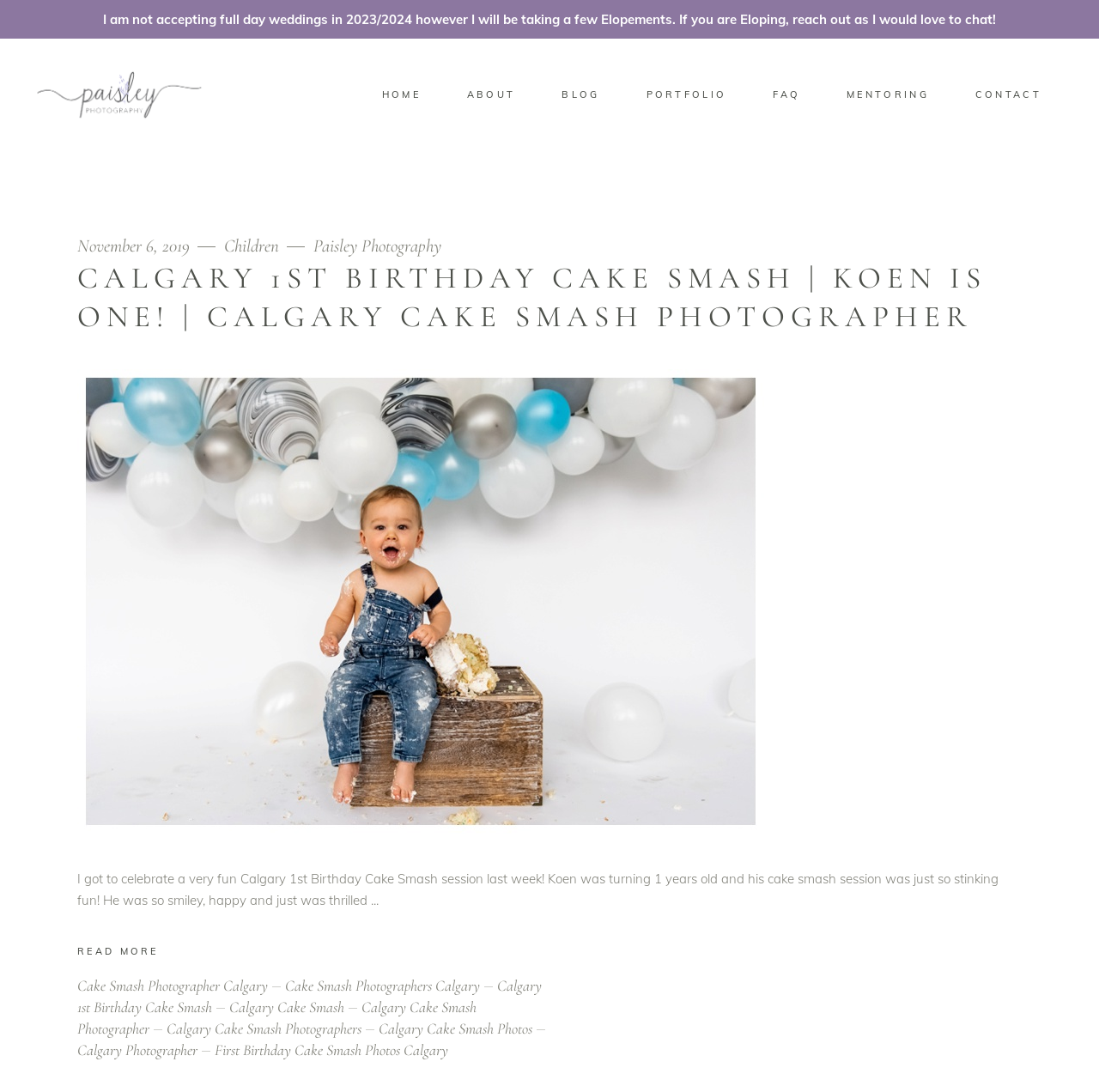Please answer the following question using a single word or phrase: 
What is the age of the child in the cake smash session?

1 year old